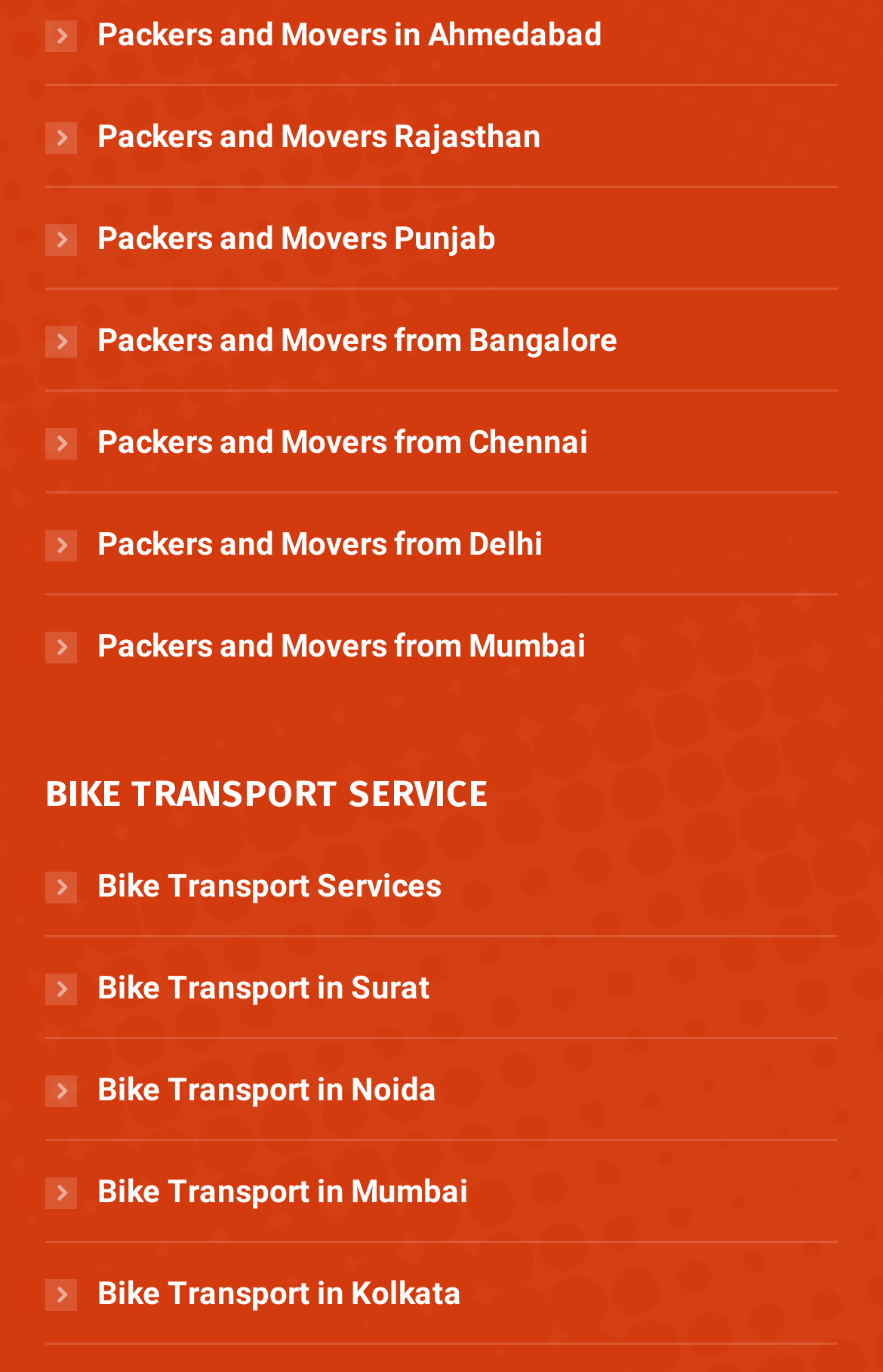What is the service offered by the website?
Using the information from the image, give a concise answer in one word or a short phrase.

Packers and Movers